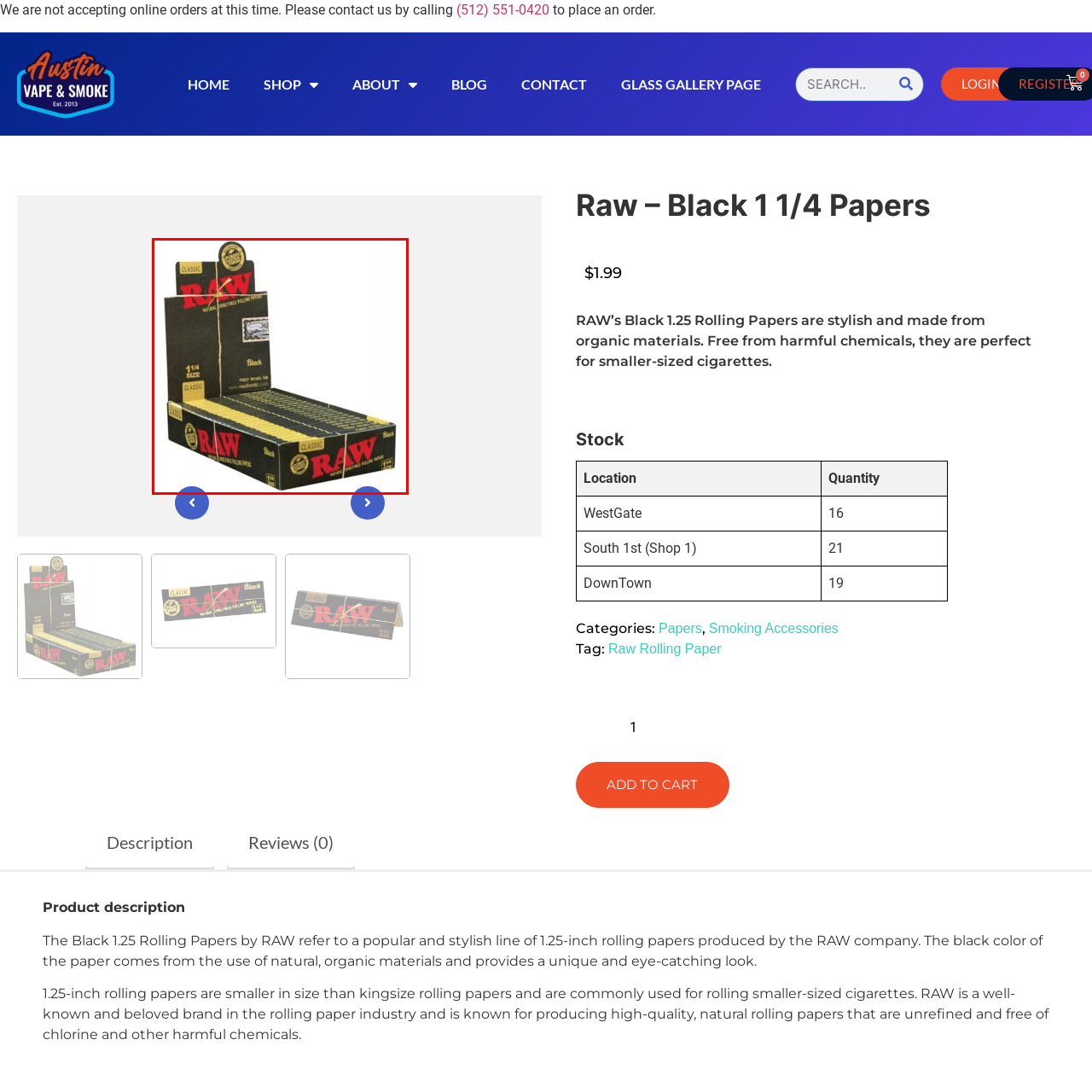What is the size of the rolling papers?
Observe the image marked by the red bounding box and generate a detailed answer to the question.

The size of the rolling papers is 1 1/4 because the caption mentions that the words '1 1/4 SIZE' are prominently displayed on the box.